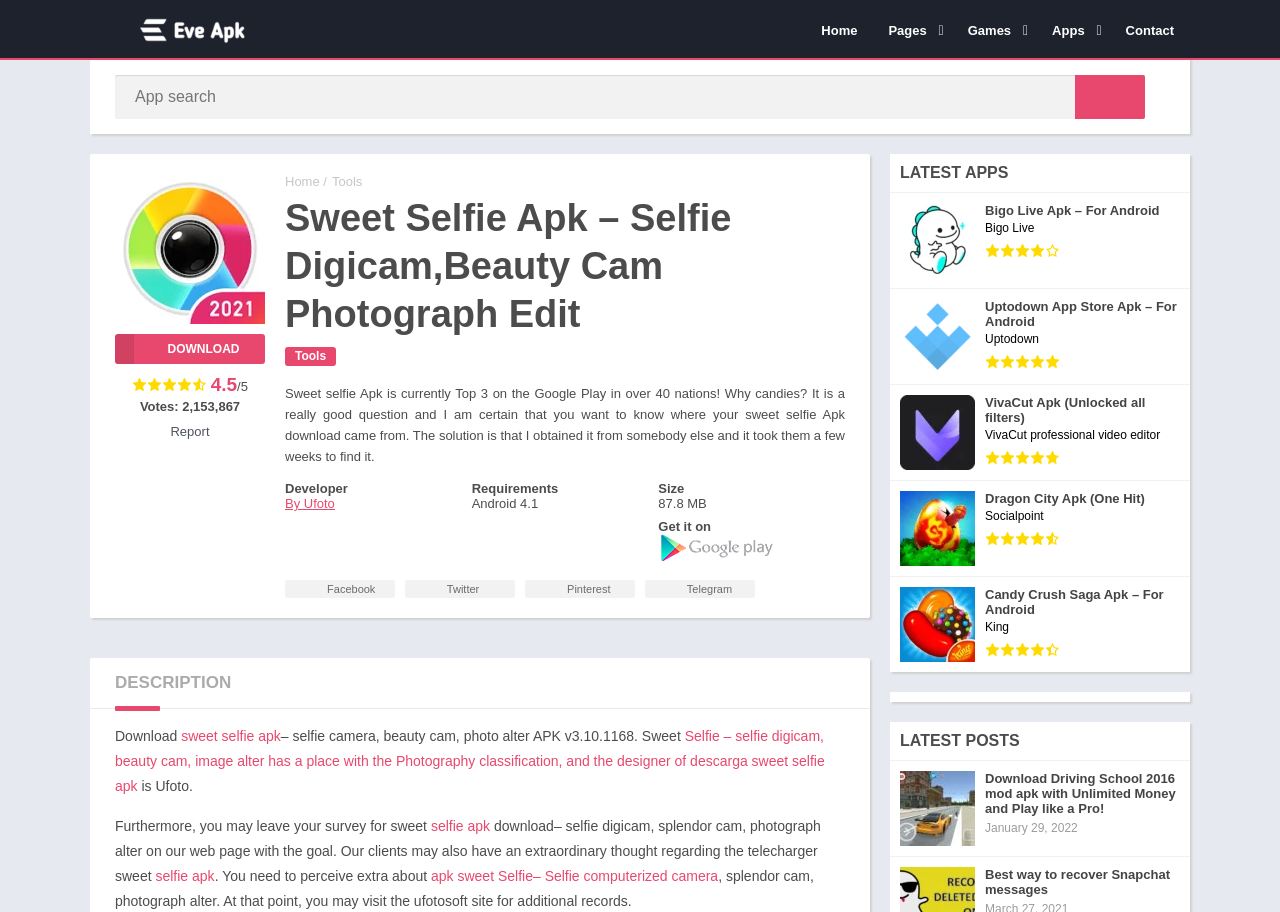Please determine the bounding box coordinates of the element's region to click in order to carry out the following instruction: "Visit the Google Play store". The coordinates should be four float numbers between 0 and 1, i.e., [left, top, right, bottom].

[0.514, 0.602, 0.608, 0.618]